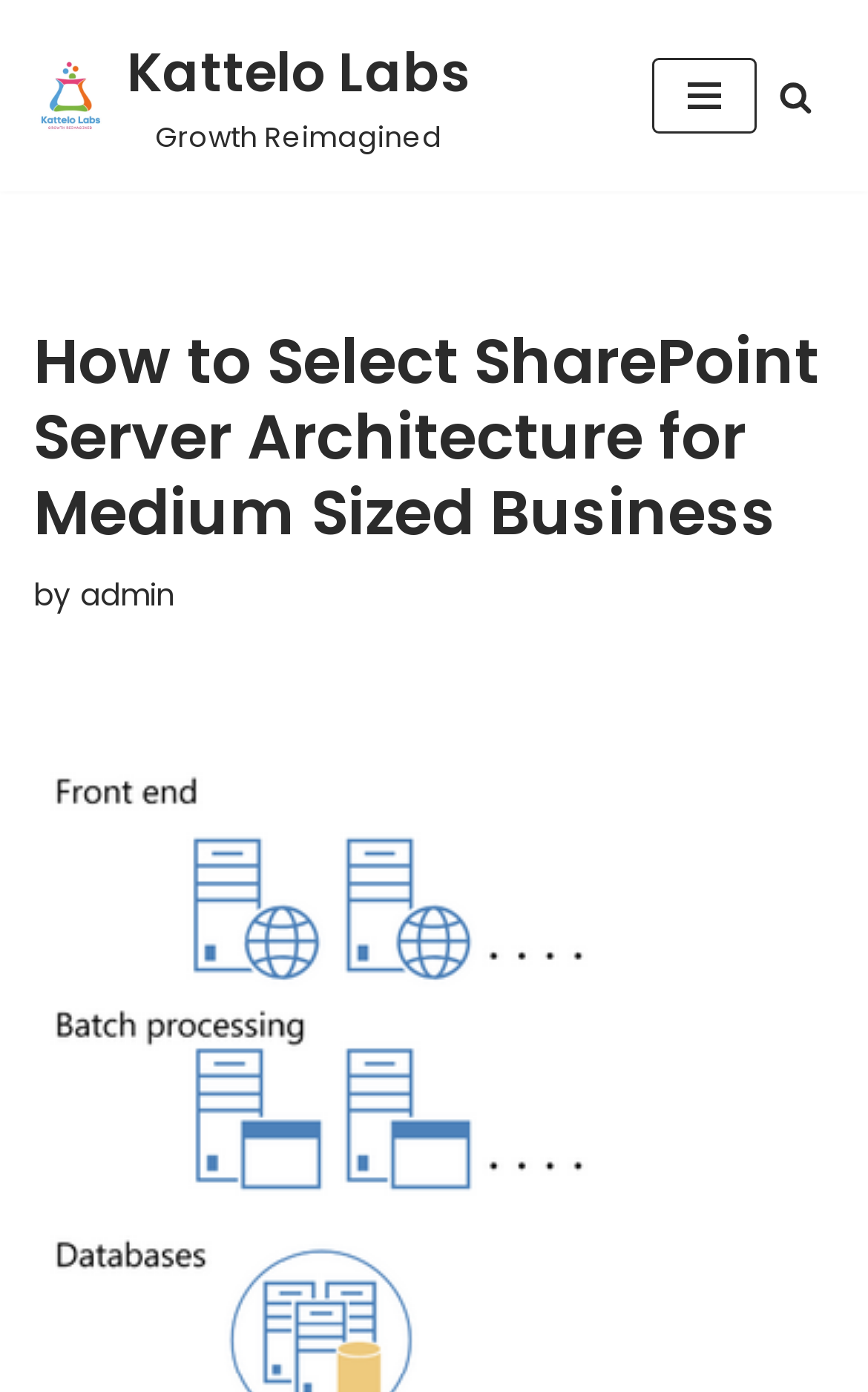What is the name of the company?
Provide an in-depth and detailed answer to the question.

I found the company name by looking at the link element with the text 'Kattelo Labs Growth Reimagined' which is likely to be the company name.